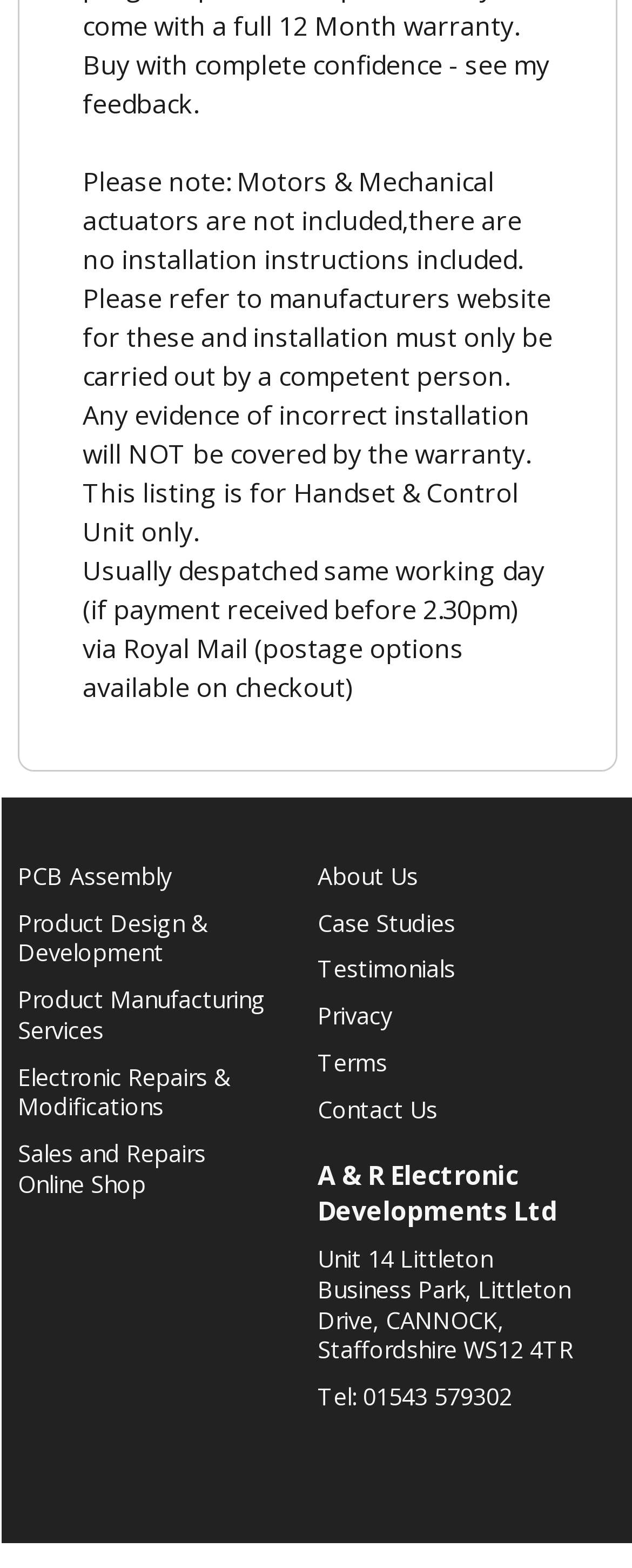Kindly determine the bounding box coordinates for the area that needs to be clicked to execute this instruction: "Learn more about PCB Assembly".

[0.028, 0.55, 0.438, 0.569]